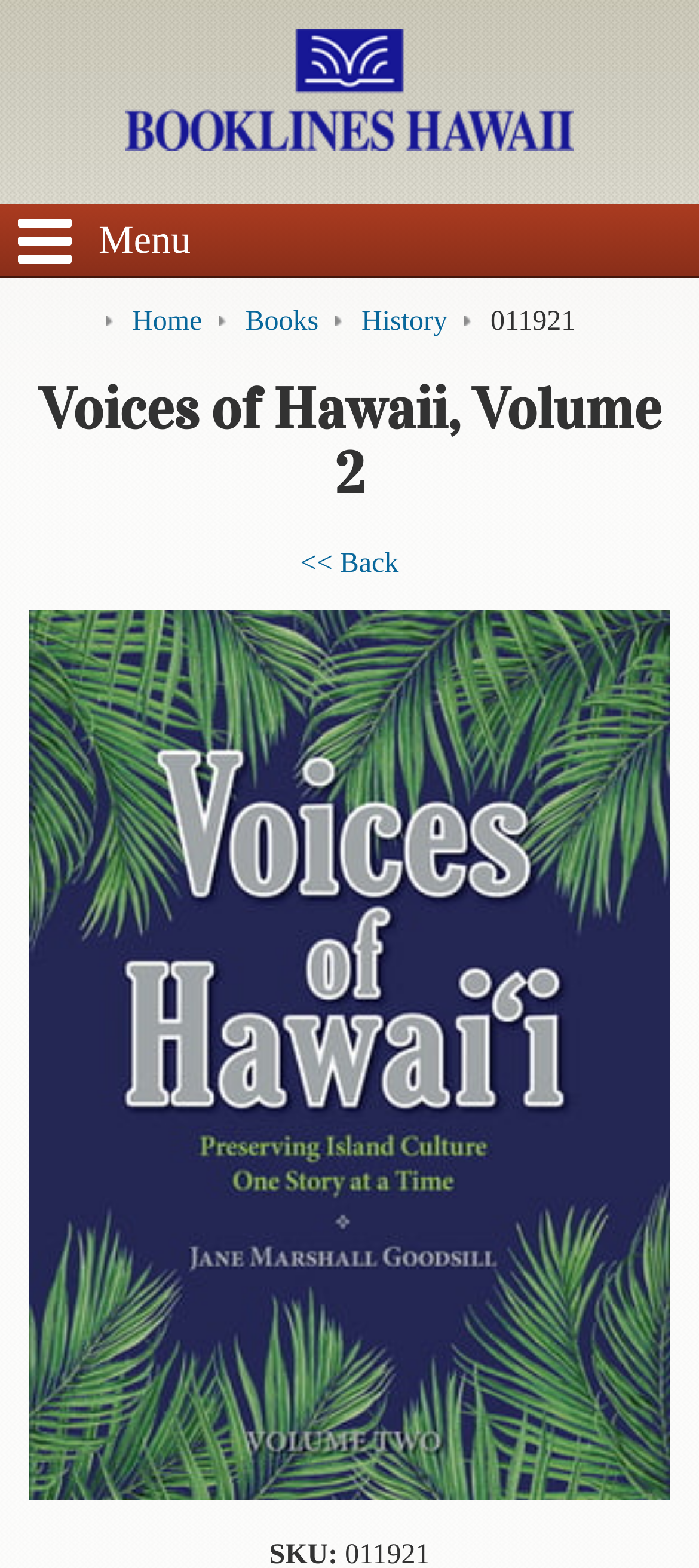Determine the bounding box coordinates for the area that needs to be clicked to fulfill this task: "Go to Calendars". The coordinates must be given as four float numbers between 0 and 1, i.e., [left, top, right, bottom].

[0.013, 0.33, 0.051, 0.378]